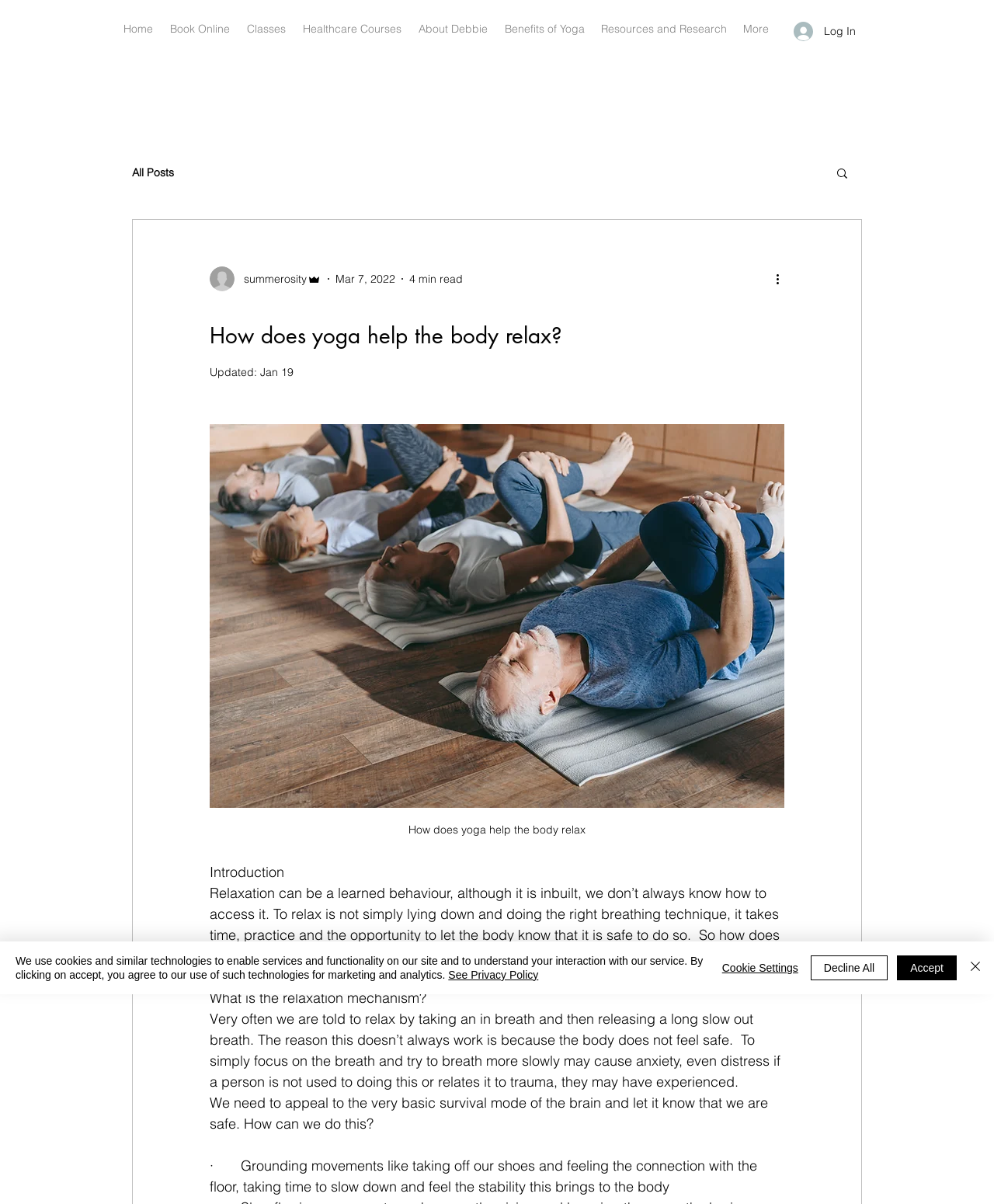Determine the bounding box coordinates of the clickable region to execute the instruction: "Click the 'More actions' button". The coordinates should be four float numbers between 0 and 1, denoted as [left, top, right, bottom].

[0.778, 0.224, 0.797, 0.239]